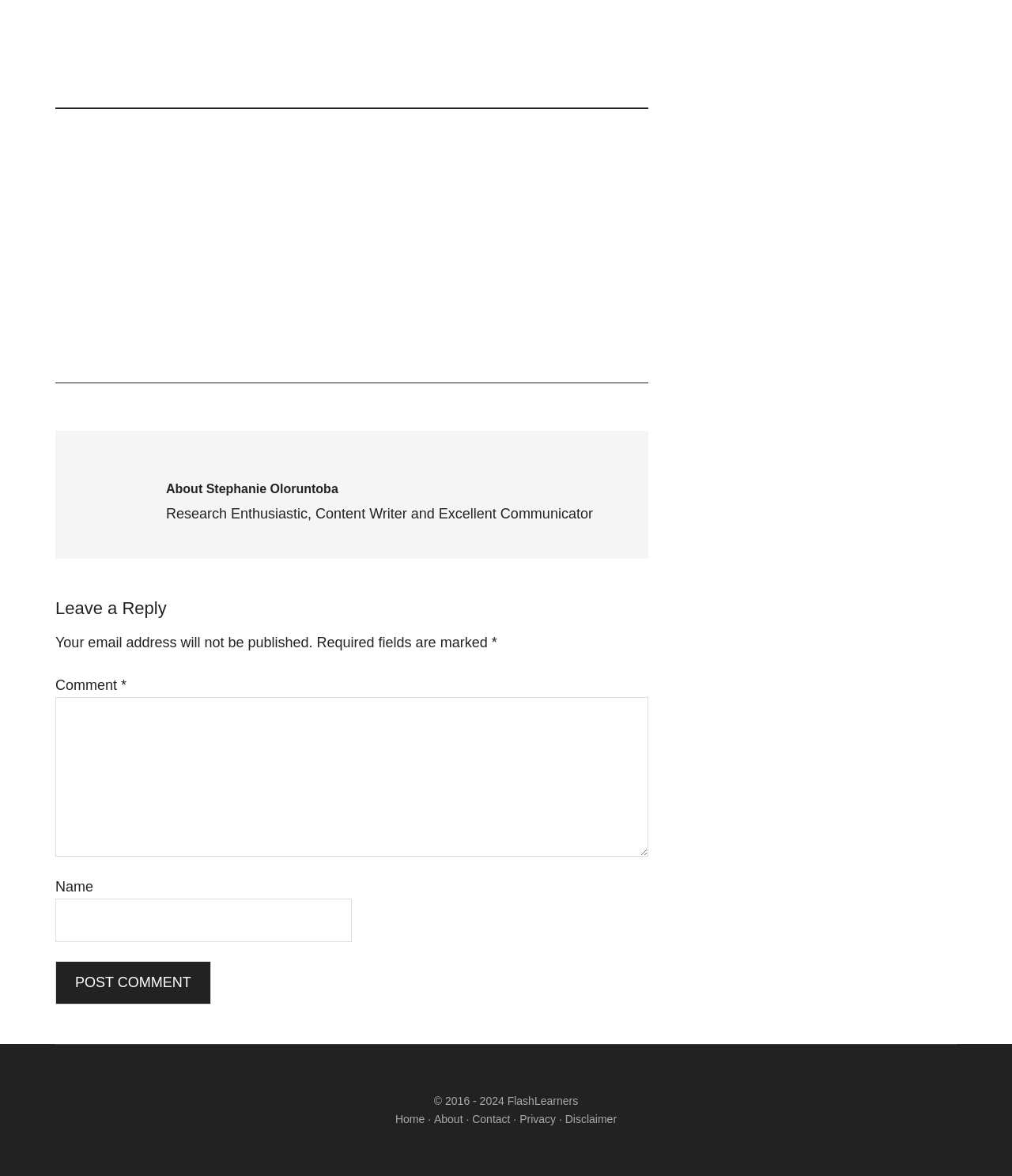What is the copyright year range of the website?
Using the image, elaborate on the answer with as much detail as possible.

The answer can be found by looking at the StaticText element at the bottom of the page, which says '© 2016 - 2024 FlashLearners'.